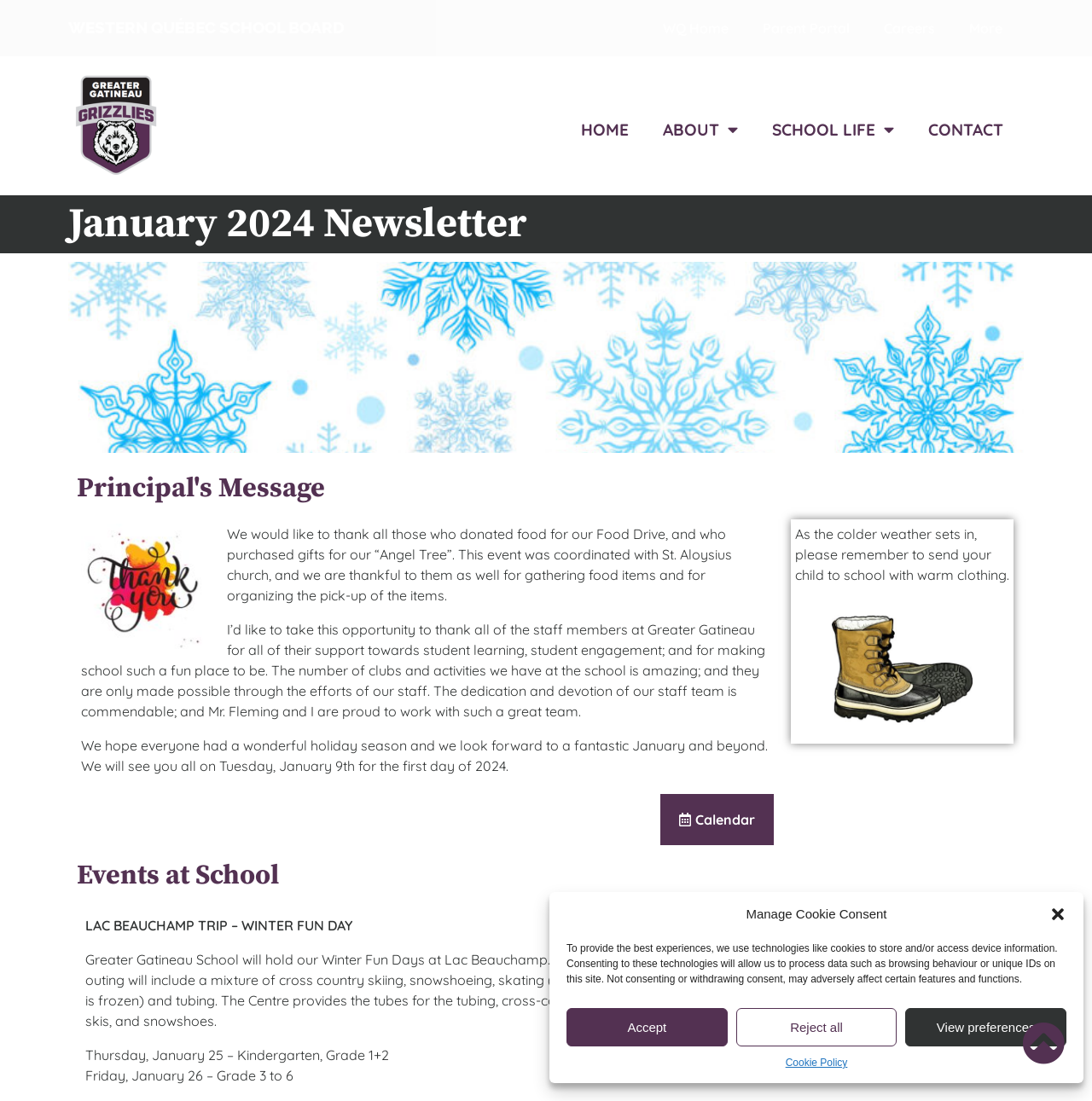Predict the bounding box of the UI element based on the description: "title="January 2024 Newsletter"". The coordinates should be four float numbers between 0 and 1, formatted as [left, top, right, bottom].

[0.062, 0.238, 0.938, 0.411]